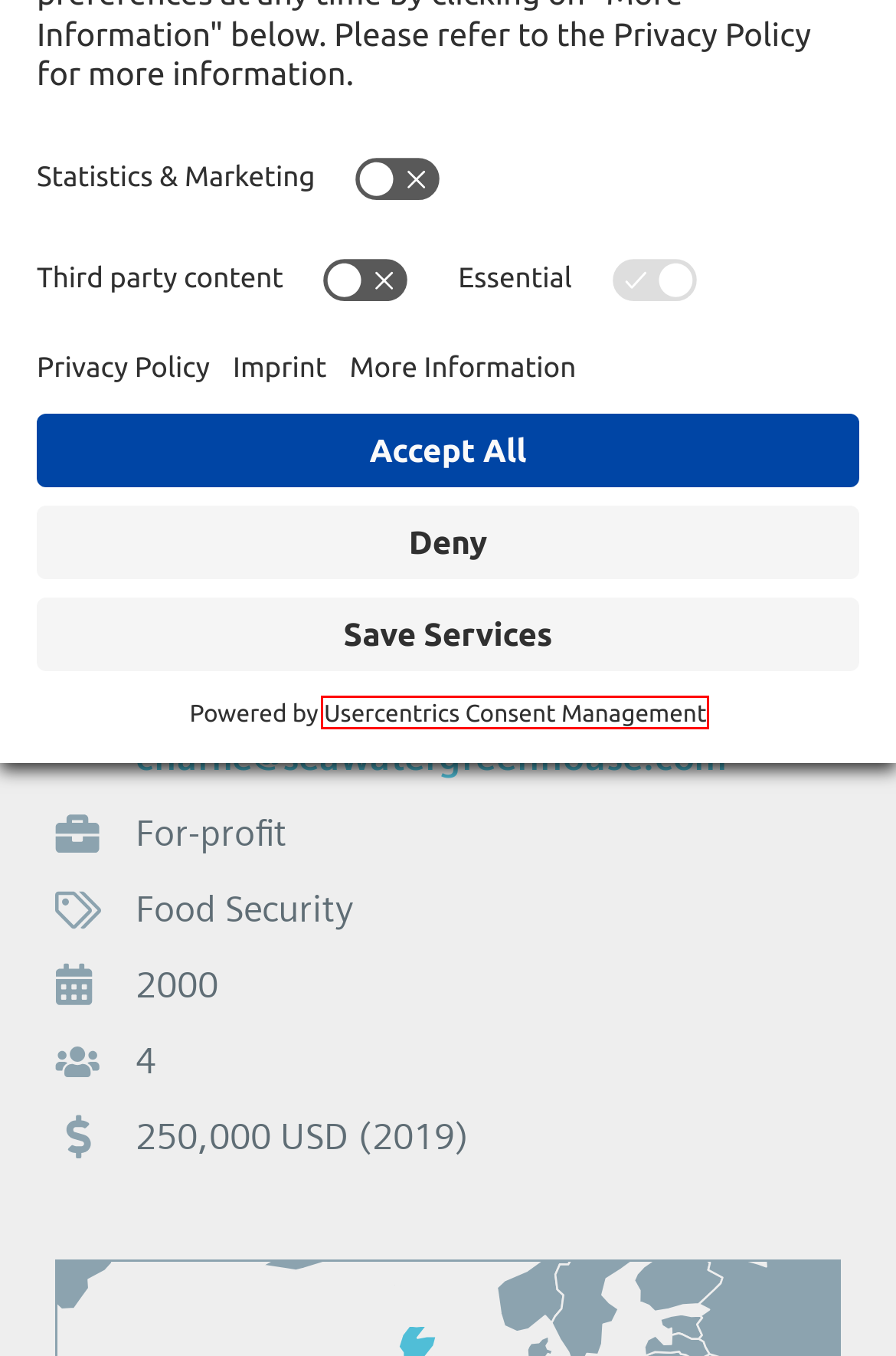Please examine the screenshot provided, which contains a red bounding box around a UI element. Select the webpage description that most accurately describes the new page displayed after clicking the highlighted element. Here are the candidates:
A. Usercentrics Consent Management Platform for Web
B. Privacy Policy – empowering people. Network
C. Contact – empowering people. Network
D. Seawater Greenhouse – empowering people. Network
E. Newsletter – empowering people. Network
F. Imprint – empowering people. Network
G. Website of Siemens Stiftung international
H. Conditions of Use – empowering people. Network

A